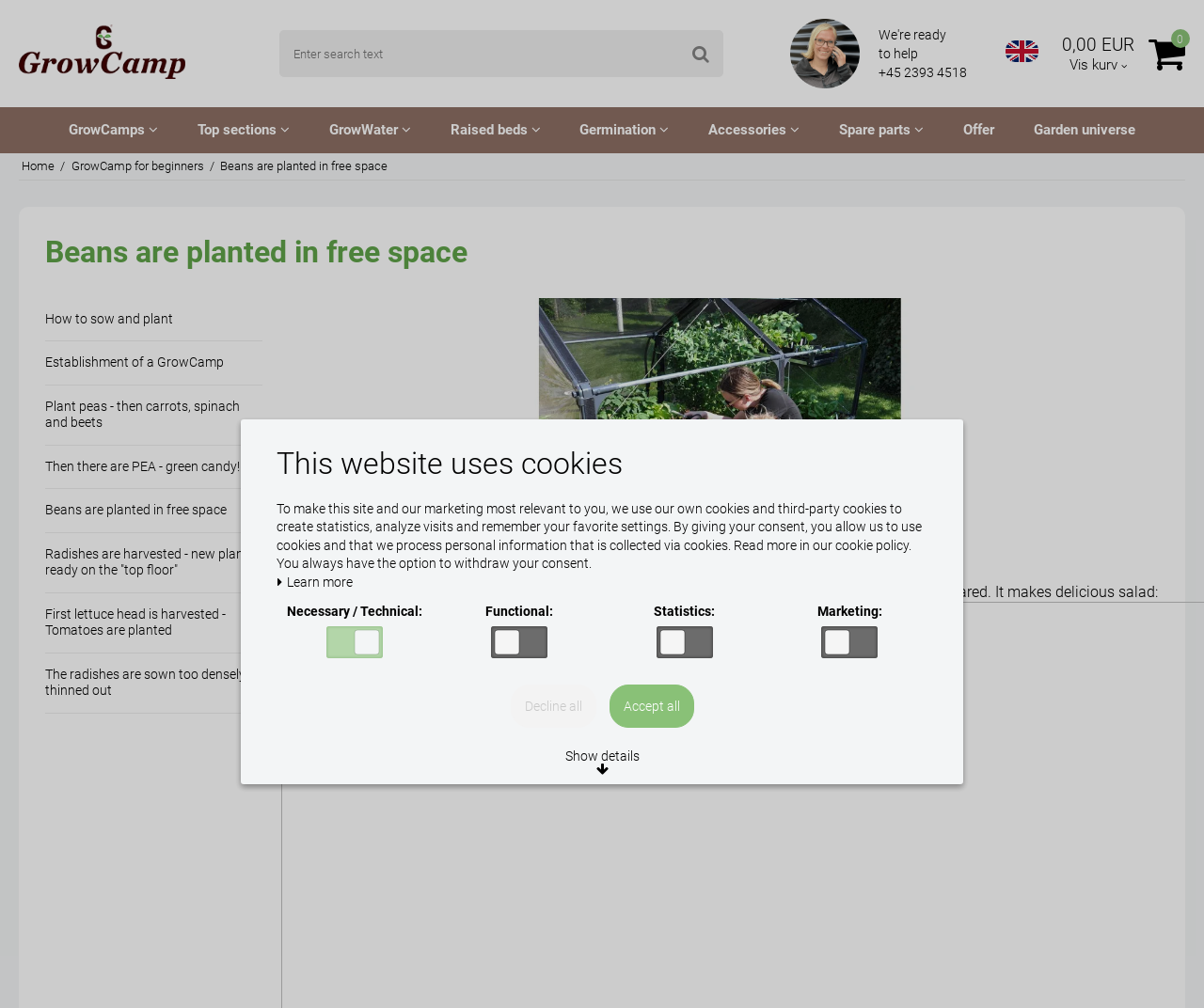Look at the image and write a detailed answer to the question: 
What is the purpose of the search textbox?

I found a textbox element with the placeholder text 'Enter search text', which suggests that it is used for searching within the website.